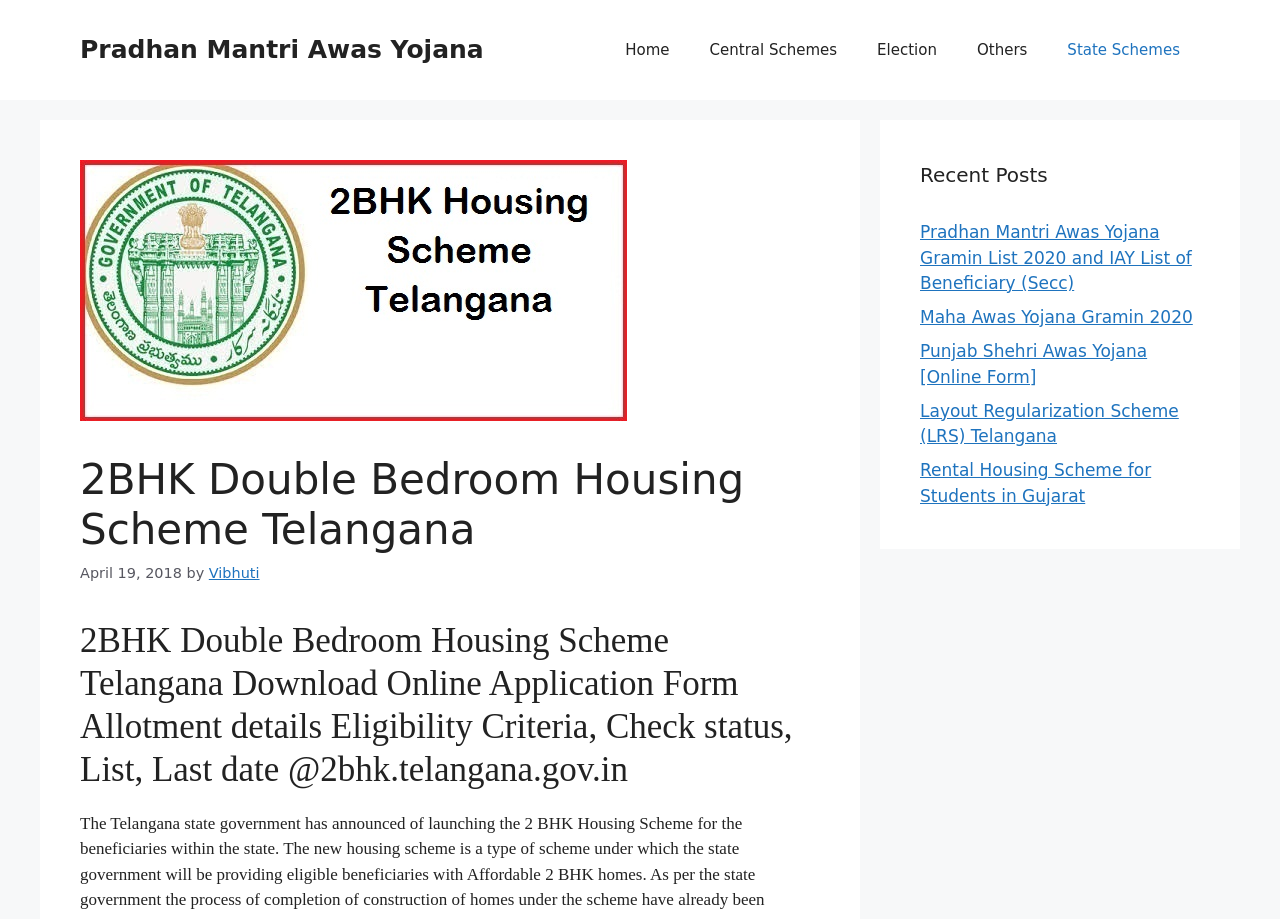Find the bounding box coordinates for the area that should be clicked to accomplish the instruction: "Click on the 'Home' link".

[0.473, 0.022, 0.539, 0.087]